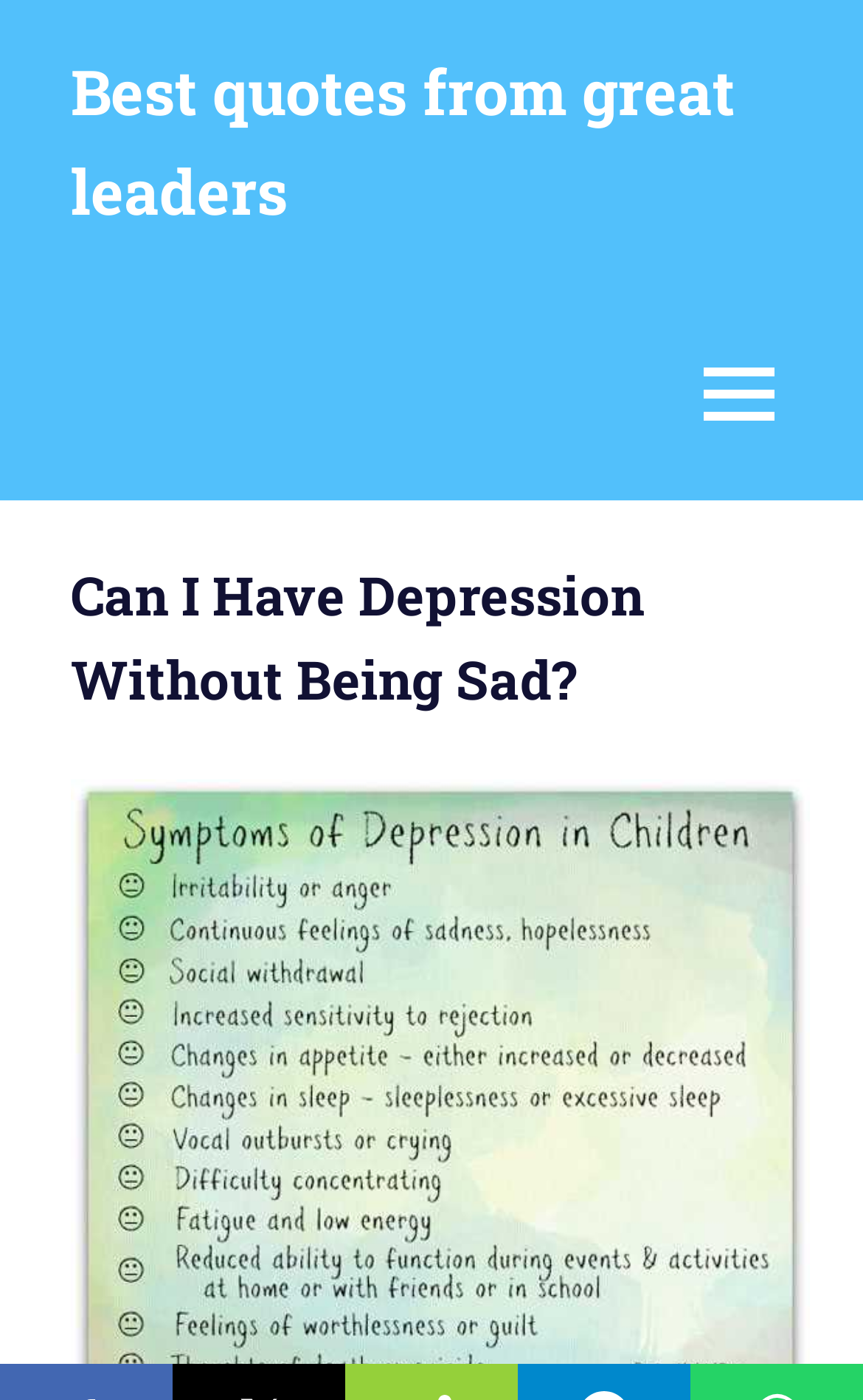What is the text of the webpage's headline?

Can I Have Depression Without Being Sad?